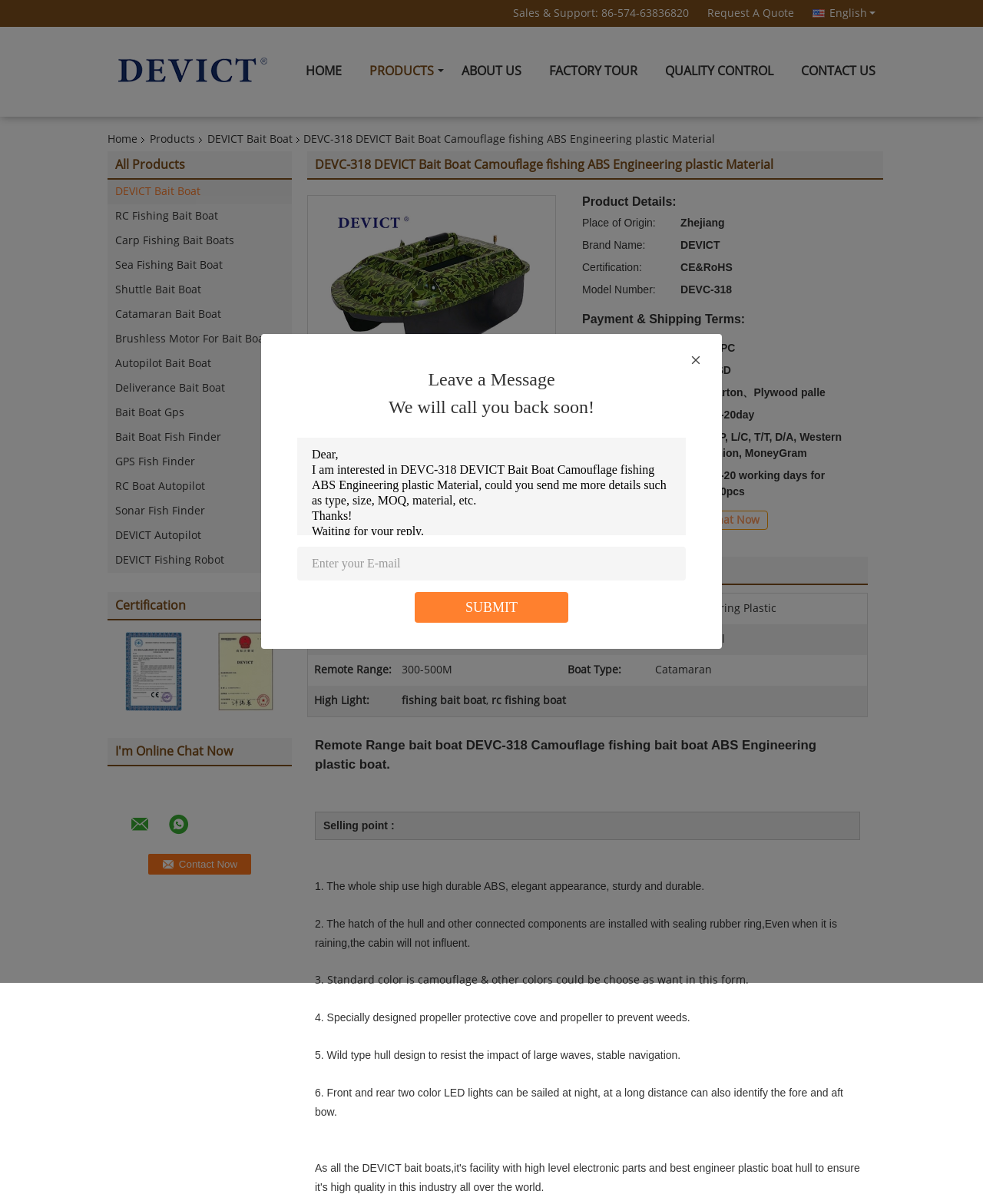Please provide a short answer using a single word or phrase for the question:
What is the material of the product?

ABS Engineering plastic